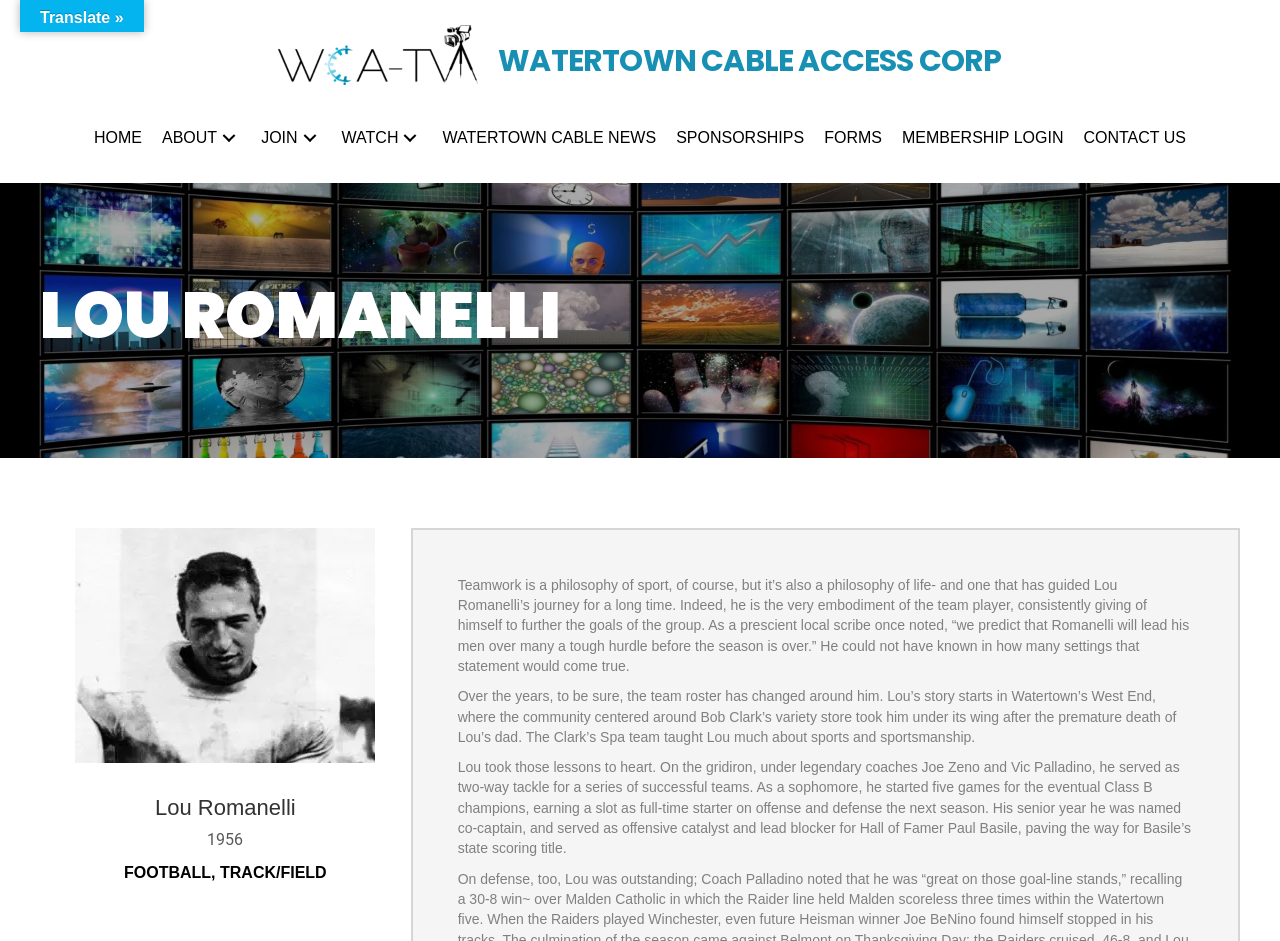Based on the image, give a detailed response to the question: What is the name of the organization associated with this webpage?

I determined the answer by looking at the heading 'Watertown Cable Access Corp WATERTOWN CABLE ACCESS CORP' and the image 'Watertown Cable Access Corp' which suggests that the webpage is affiliated with this organization.